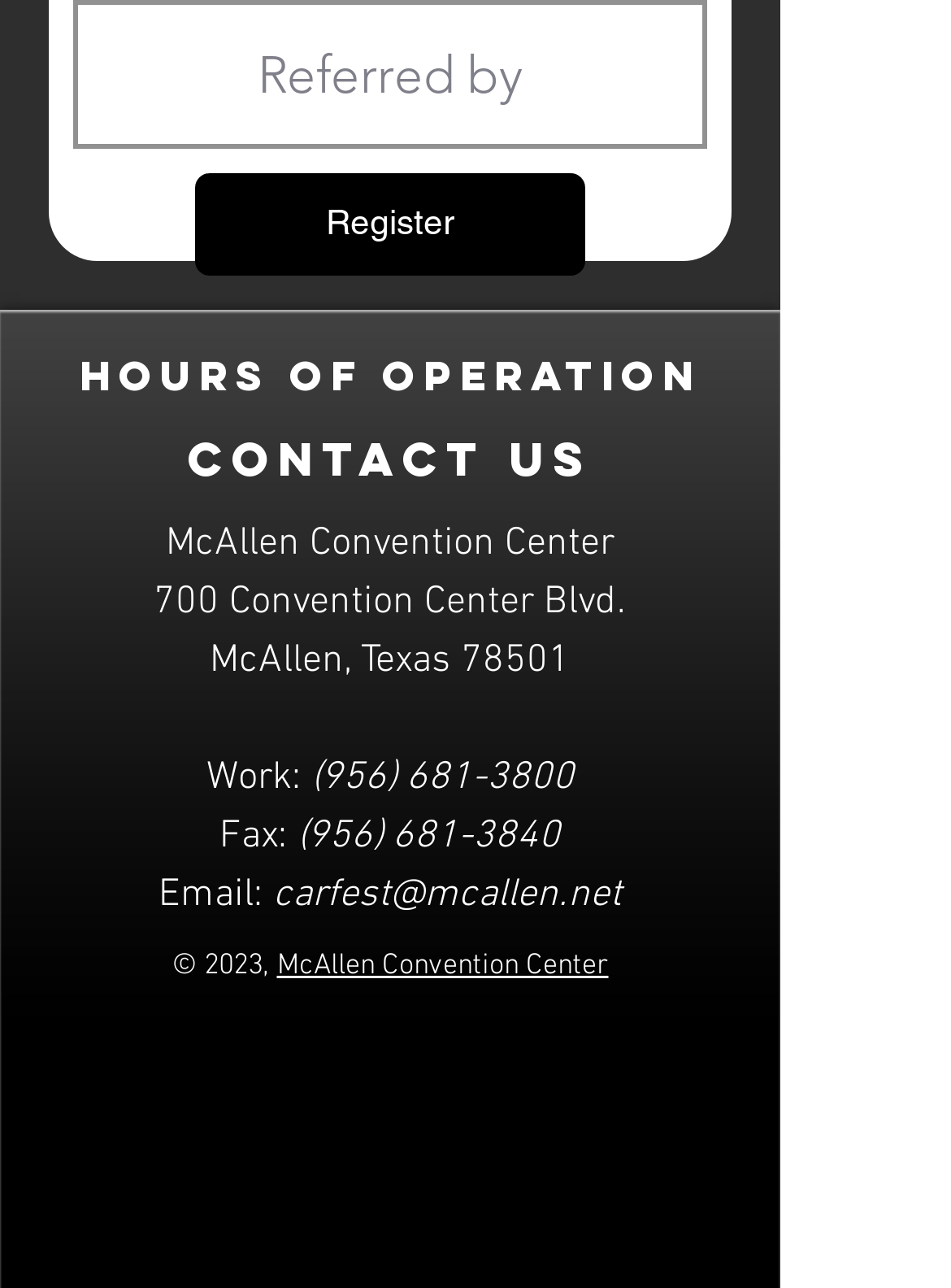Answer in one word or a short phrase: 
What is the phone number for work?

(956) 681-3800